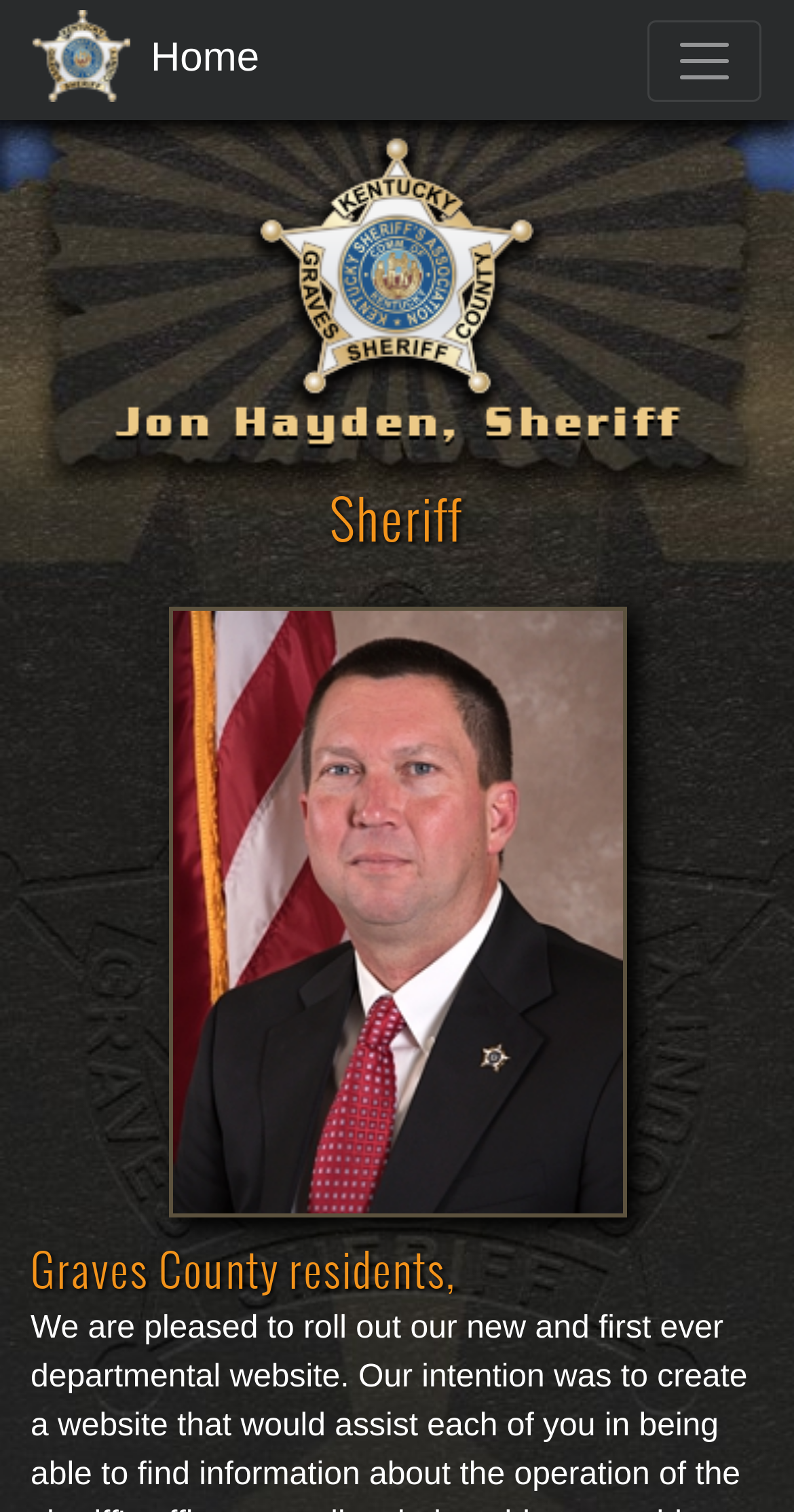Use a single word or phrase to answer the question:
How many images are on the webpage?

3